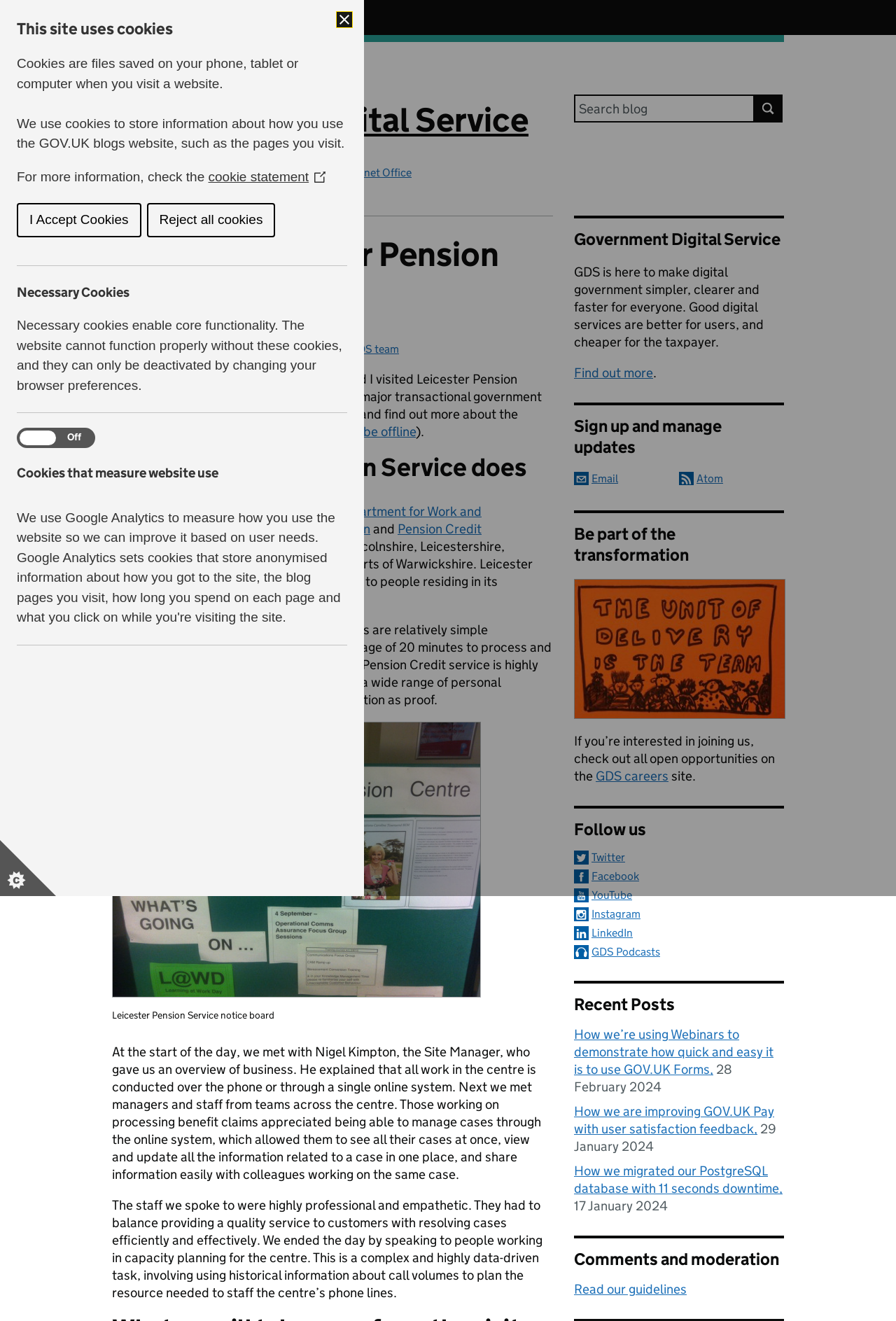Reply to the question with a brief word or phrase: What is the name of the blog?

Government Digital Service